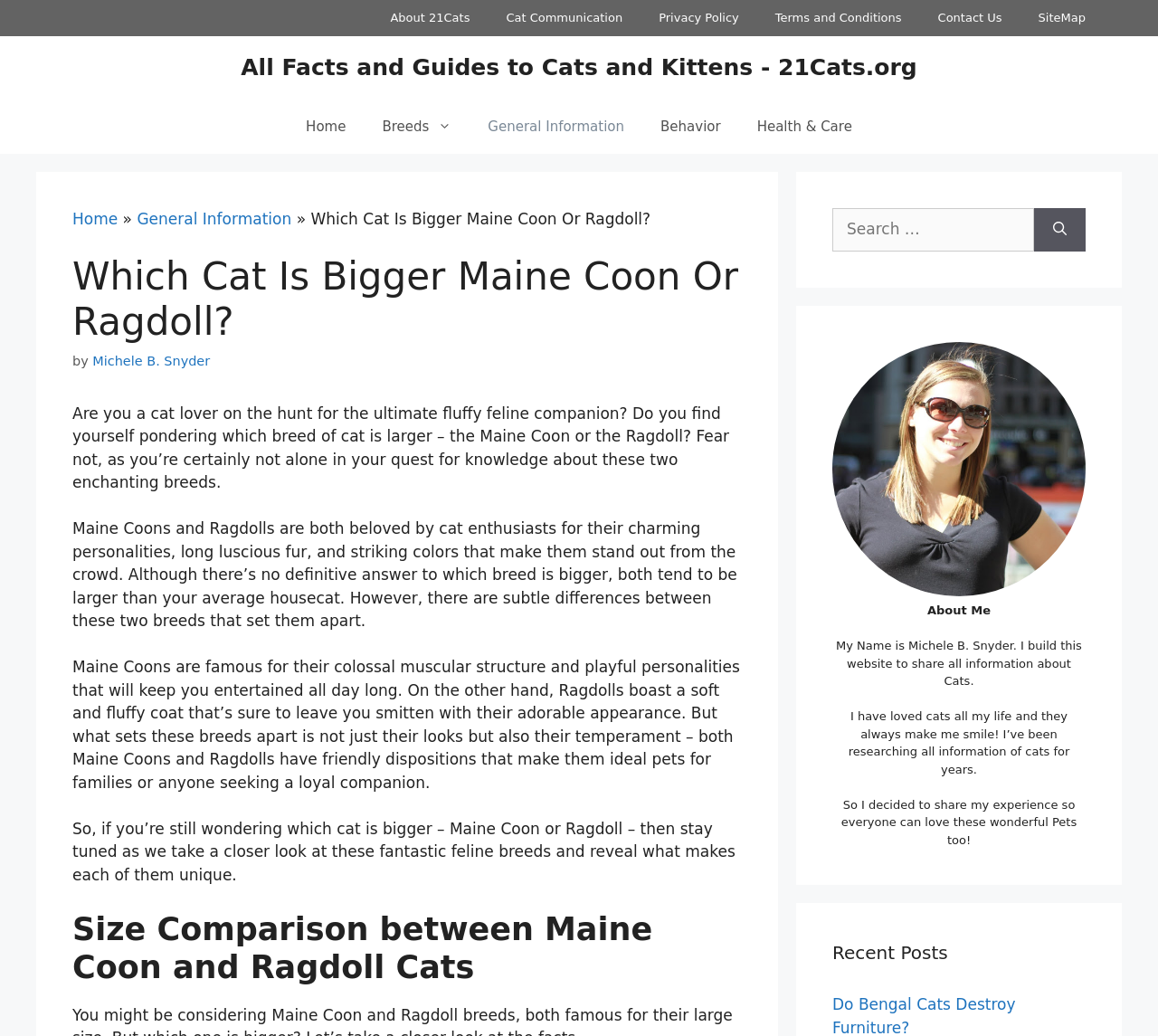Given the description "parent_node: Search for: aria-label="Search"", provide the bounding box coordinates of the corresponding UI element.

[0.893, 0.201, 0.938, 0.242]